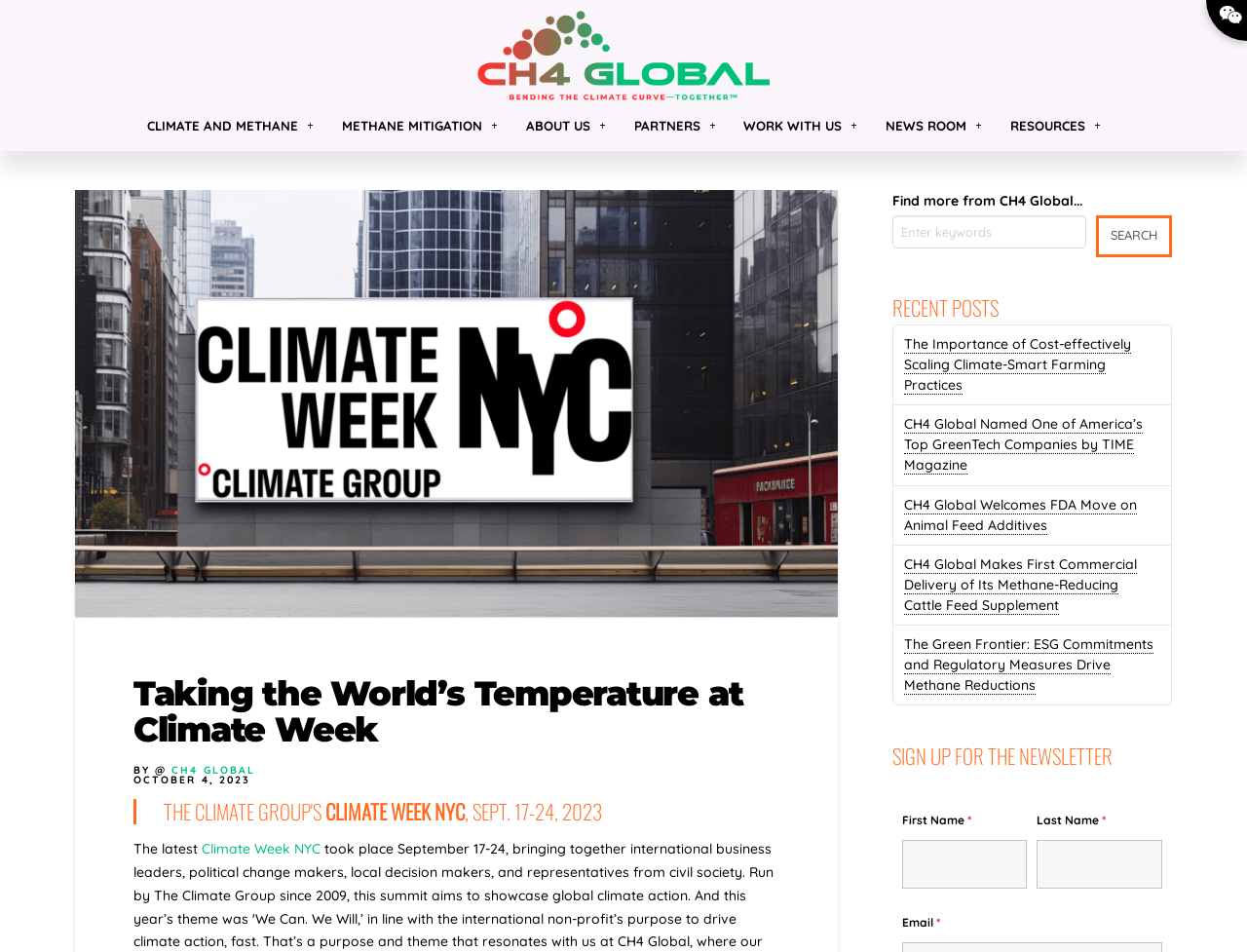What is the name of the company mentioned in the recent post 'CH4 Global Named One of America’s Top GreenTech Companies by TIME Magazine'?
Using the visual information, reply with a single word or short phrase.

CH4 Global